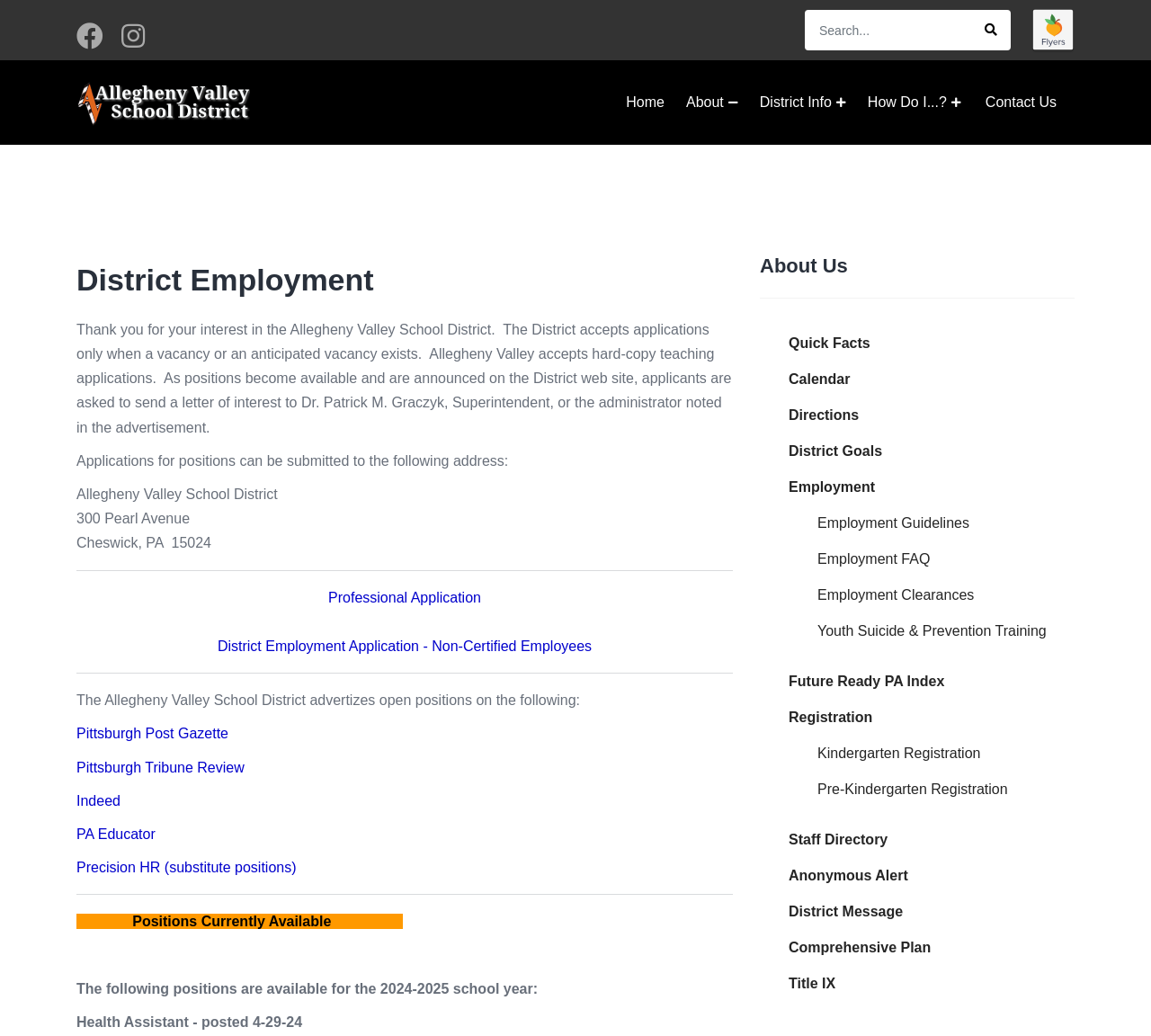Determine the bounding box coordinates of the region that needs to be clicked to achieve the task: "Go to Facebook".

[0.066, 0.033, 0.09, 0.047]